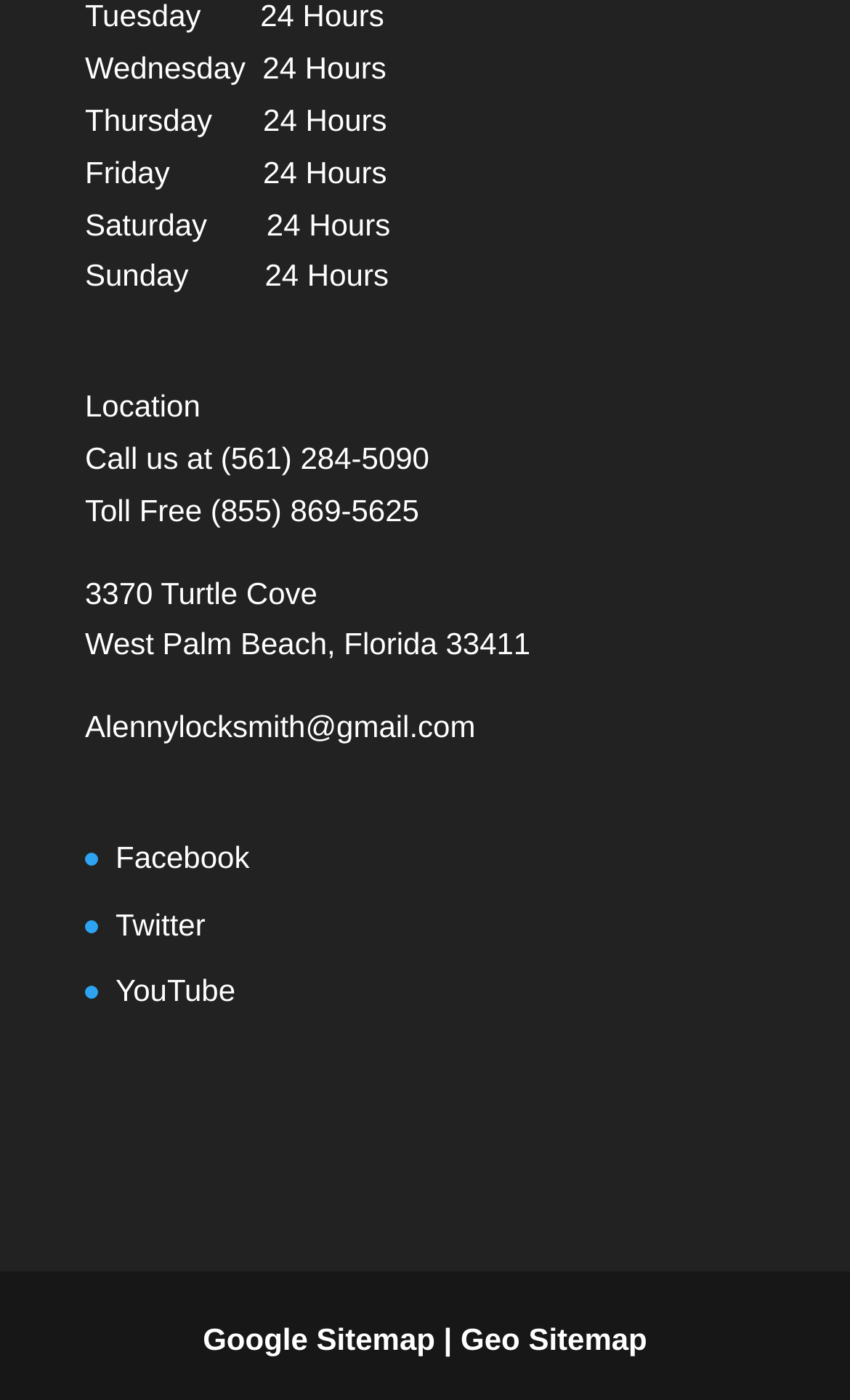Given the description: "Facebook", determine the bounding box coordinates of the UI element. The coordinates should be formatted as four float numbers between 0 and 1, [left, top, right, bottom].

[0.136, 0.599, 0.294, 0.624]